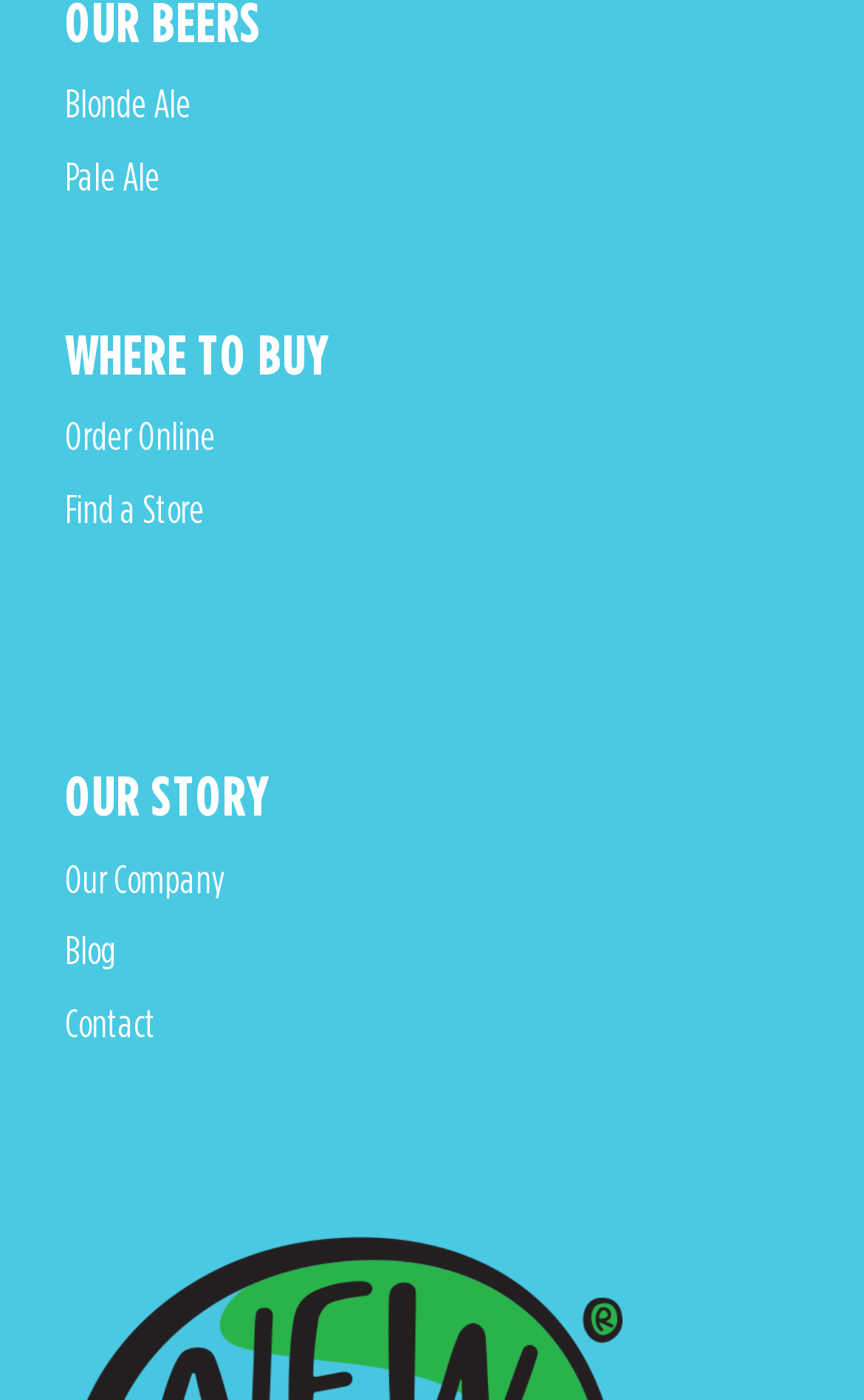Can you look at the image and give a comprehensive answer to the question:
How many types of ale are listed?

By examining the links at the top of the webpage, I found two types of ale listed: 'Blonde Ale' and 'Pale Ale'.